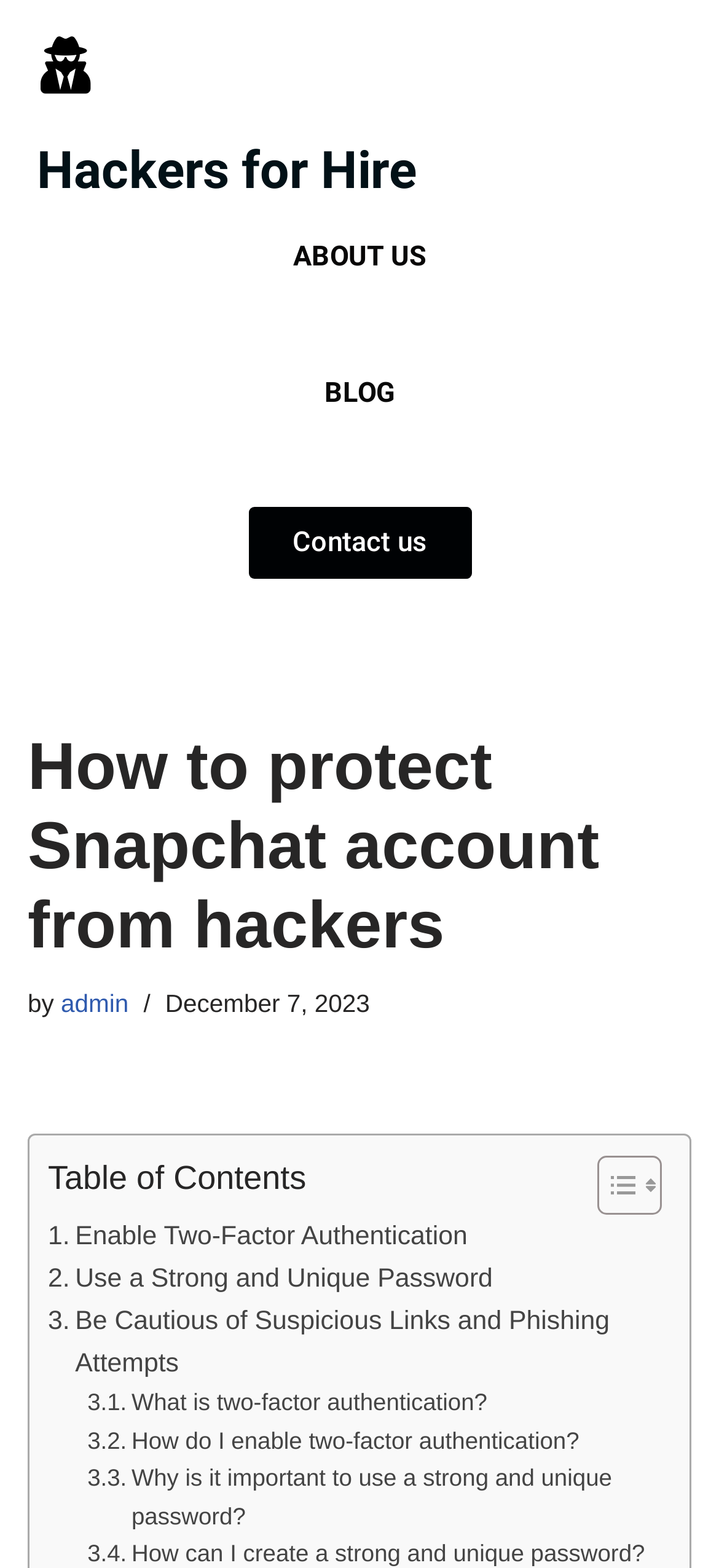Describe in detail what you see on the webpage.

The webpage is about protecting a Snapchat account from hackers. At the top, there is a link to "Skip to content" followed by a heading that reads "Hackers for Hire". Below this heading, there are three horizontal elements: "ABOUT US", "BLOG", and a link to "Contact us". 

The main content of the webpage starts with a heading that reads "How to protect Snapchat account from hackers". Below this heading, there is a byline with the author's name, "admin", and a timestamp indicating the article was published on December 7, 2023.

The main content is organized into a table of contents, which is located below the byline and timestamp. The table of contents has a heading that reads "Table of Contents" and a toggle button to expand or collapse it. There are two small images next to the toggle button.

Below the table of contents, there are four links that provide tips on how to protect a Snapchat account. These links are arranged vertically and read: "Enable Two-Factor Authentication", "Use a Strong and Unique Password", "Be Cautious of Suspicious Links and Phishing Attempts", and three additional links that provide more information on two-factor authentication and password security.